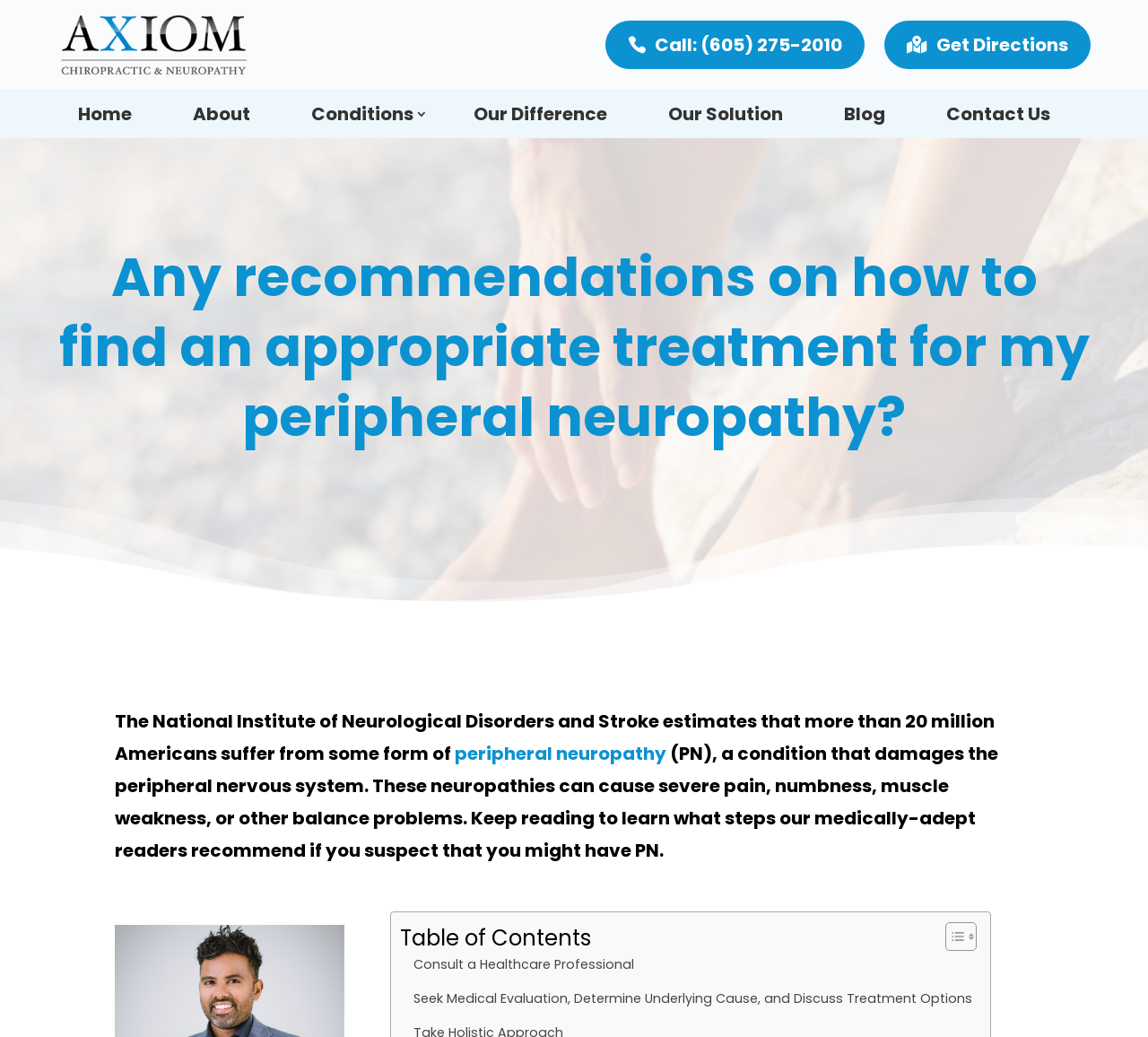Identify the bounding box coordinates of the region that should be clicked to execute the following instruction: "Toggle the table of contents".

[0.812, 0.888, 0.847, 0.918]